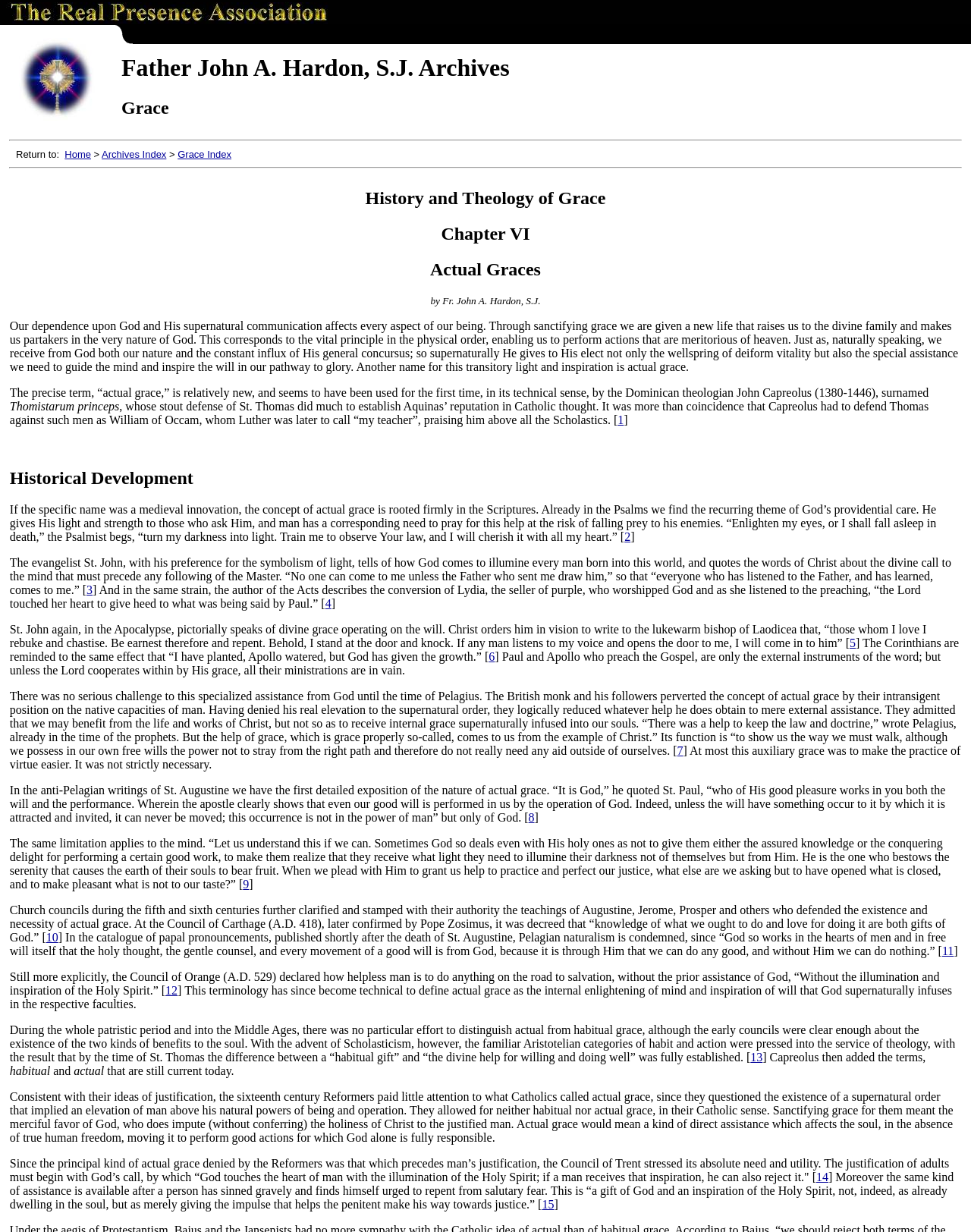Explain the features and main sections of the webpage comprehensively.

This webpage is about the "History and Theology of Grace" and specifically focuses on "Actual Graces". The page is divided into several sections, with headings and subheadings that guide the reader through the content.

At the top of the page, there is a navigation bar with links to "Home", "Archives Index", and "Grace Index". Below this, there is a horizontal separator line.

The main content of the page is divided into several sections, each with its own heading. The first section is titled "History and Theology of Grace" and has a subheading "Chapter VI". The text in this section discusses the concept of actual grace, its roots in Scripture, and its development in Catholic theology.

The next section is titled "Actual Graces" and has several subheadings, including "Historical Development" and "The Concept of Actual Grace". This section provides a detailed explanation of the concept of actual grace, its distinction from habitual grace, and its role in the Catholic understanding of salvation.

Throughout the page, there are numerous links to references and citations, indicated by numbers in square brackets. These links are scattered throughout the text, often at the end of sentences or paragraphs.

The text is dense and academic, suggesting that the page is intended for an audience with a background in theology or religious studies. The language is formal and technical, with frequent use of Latin phrases and theological terminology.

Overall, the webpage presents a comprehensive and detailed discussion of the concept of actual grace in Catholic theology, with a focus on its historical development and theological significance.